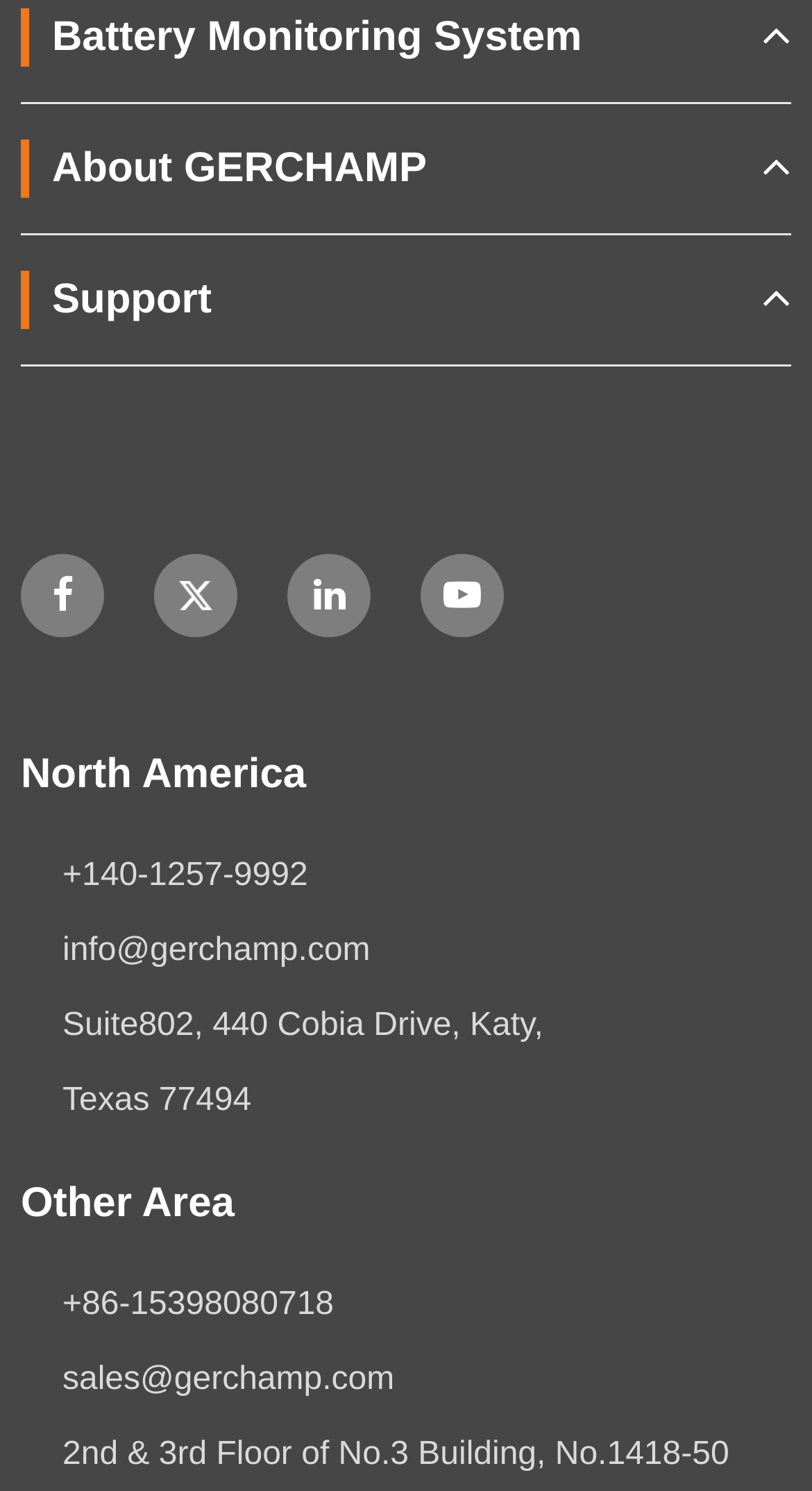Please determine the bounding box coordinates of the clickable area required to carry out the following instruction: "View GERCHAMP's address". The coordinates must be four float numbers between 0 and 1, represented as [left, top, right, bottom].

[0.077, 0.676, 0.669, 0.75]